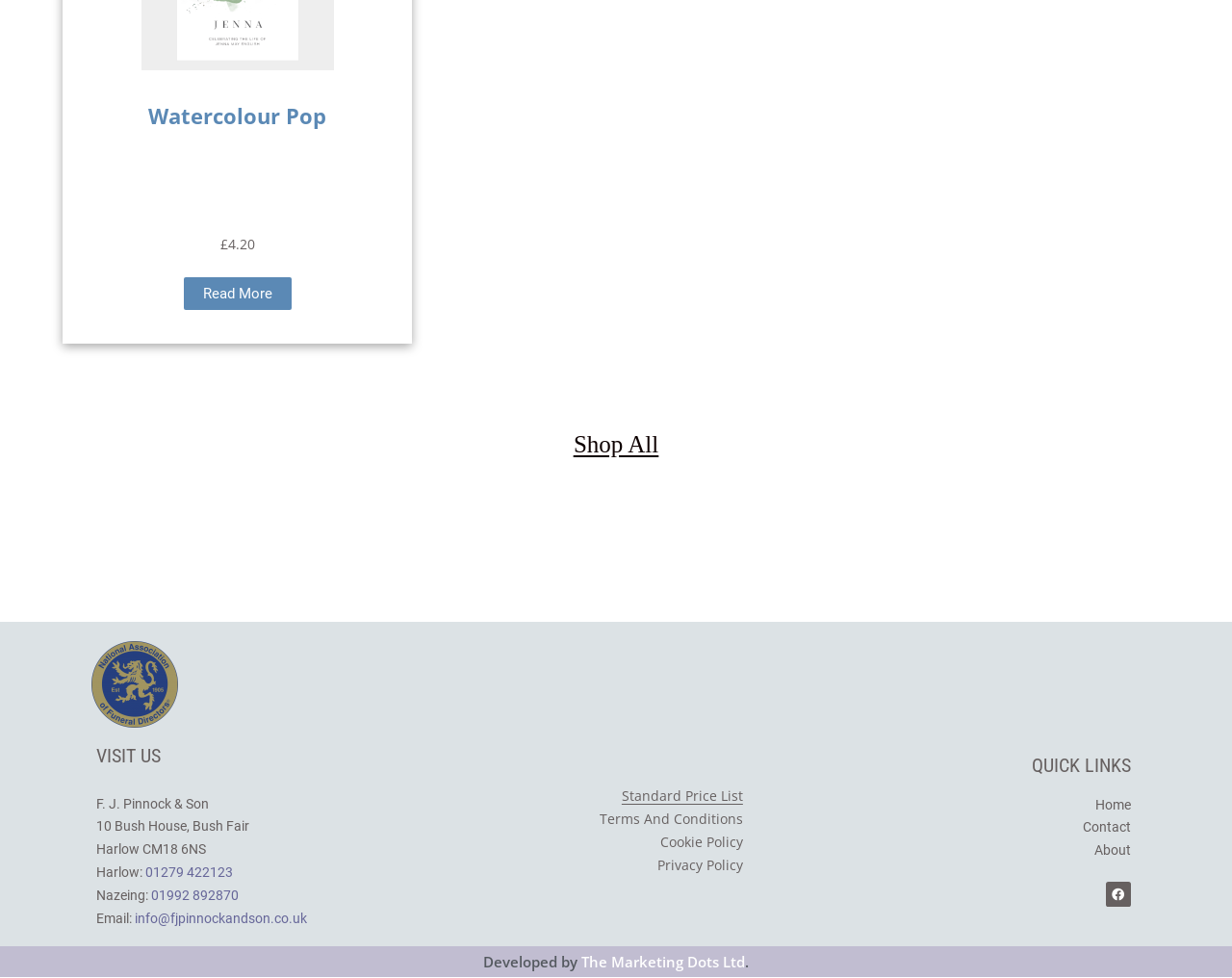Determine the bounding box for the UI element that matches this description: "Terms And Conditions".

[0.487, 0.828, 0.603, 0.847]